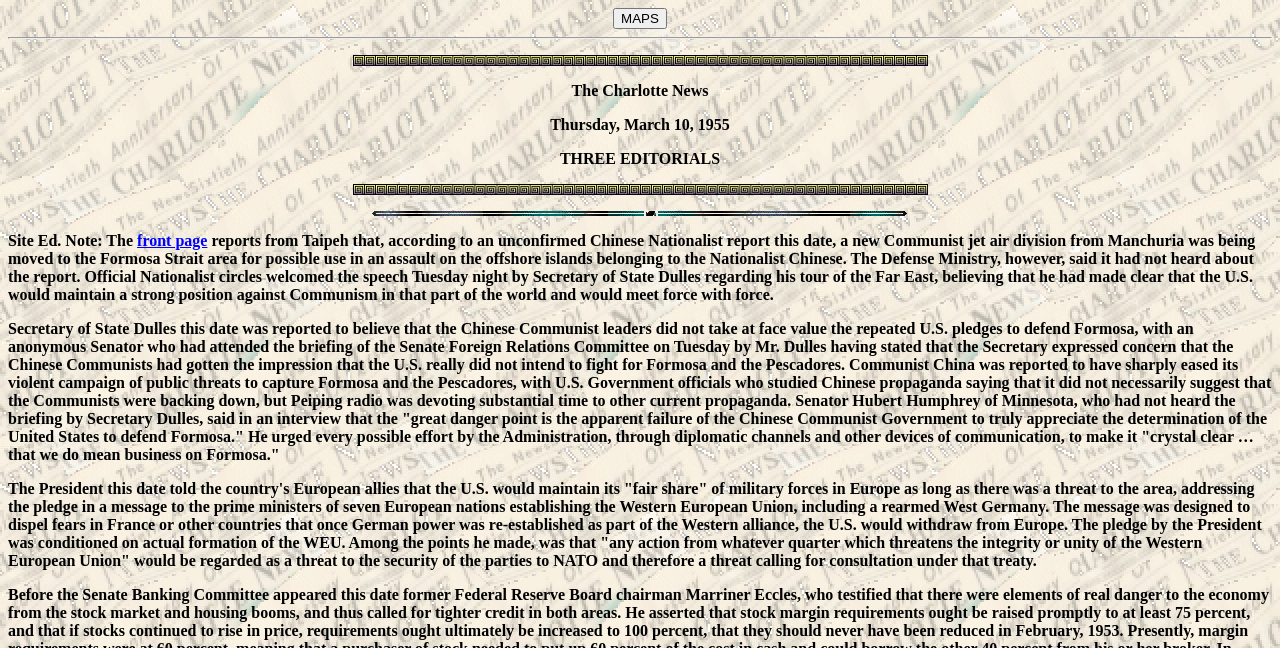Observe the image and answer the following question in detail: How many European nations did the President address?

I found the answer by looking at the StaticText element with the text 'addressing the pledge in a message to the prime ministers of seven European nations' at coordinates [0.006, 0.741, 0.986, 0.878]. This text mentions that the President addressed seven European nations.